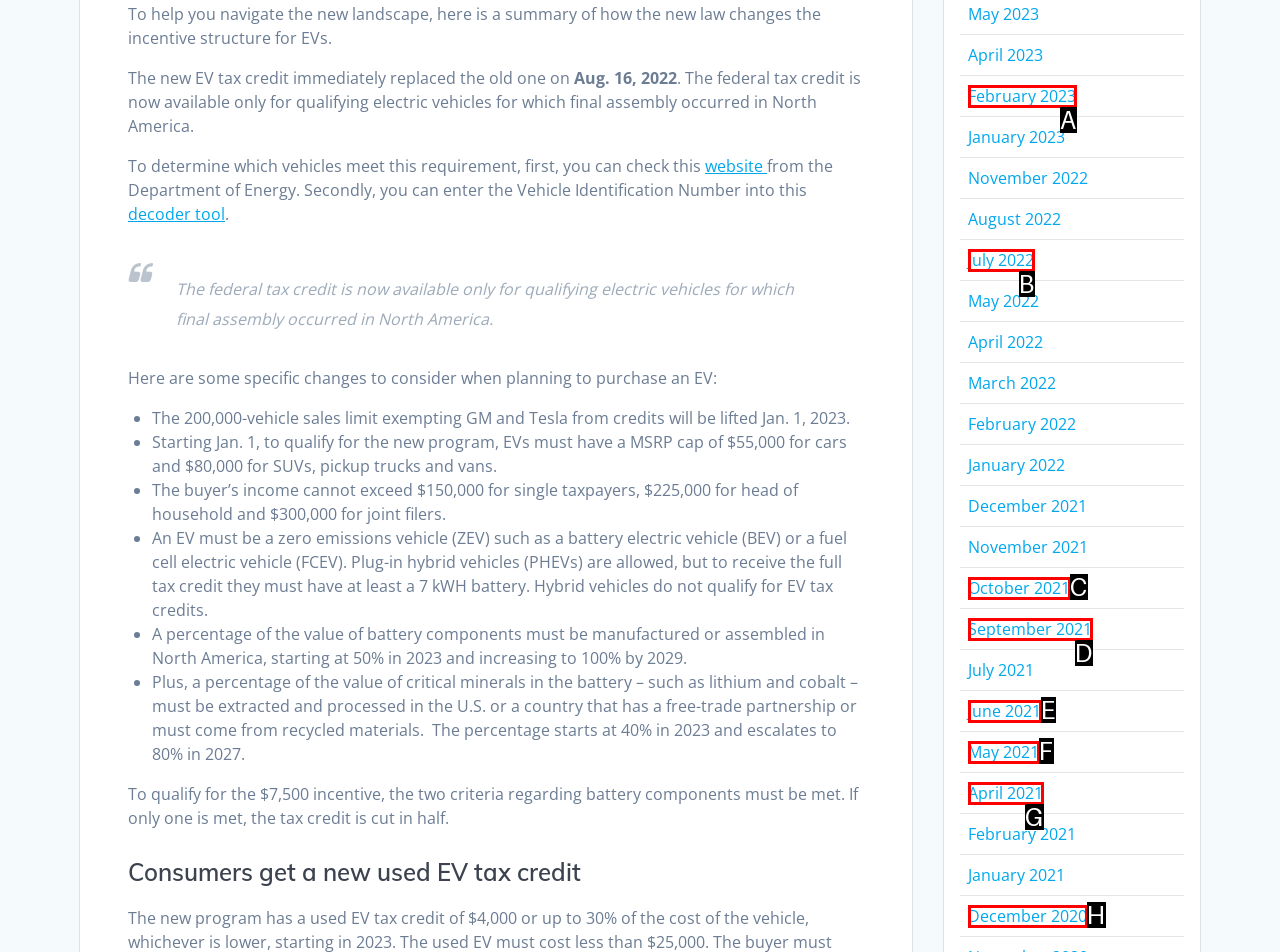Based on the given description: Technical Guides, determine which HTML element is the best match. Respond with the letter of the chosen option.

None